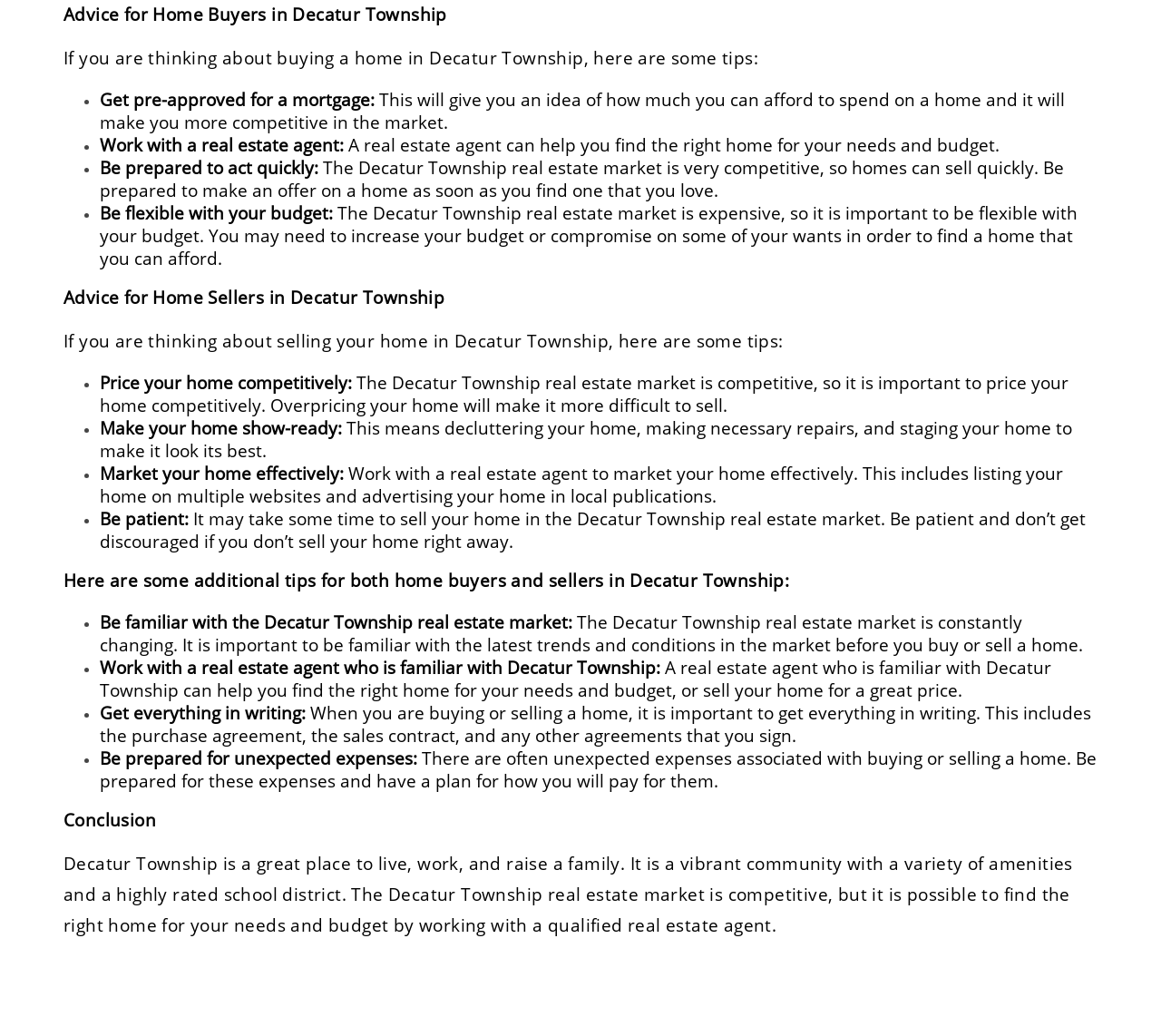Why is it important to be familiar with the Decatur Township real estate market?
Make sure to answer the question with a detailed and comprehensive explanation.

The webpage emphasizes the importance of being familiar with the Decatur Township real estate market because it is constantly changing. Staying updated on the latest trends and conditions in the market will help home buyers and sellers make informed decisions and navigate the market successfully.